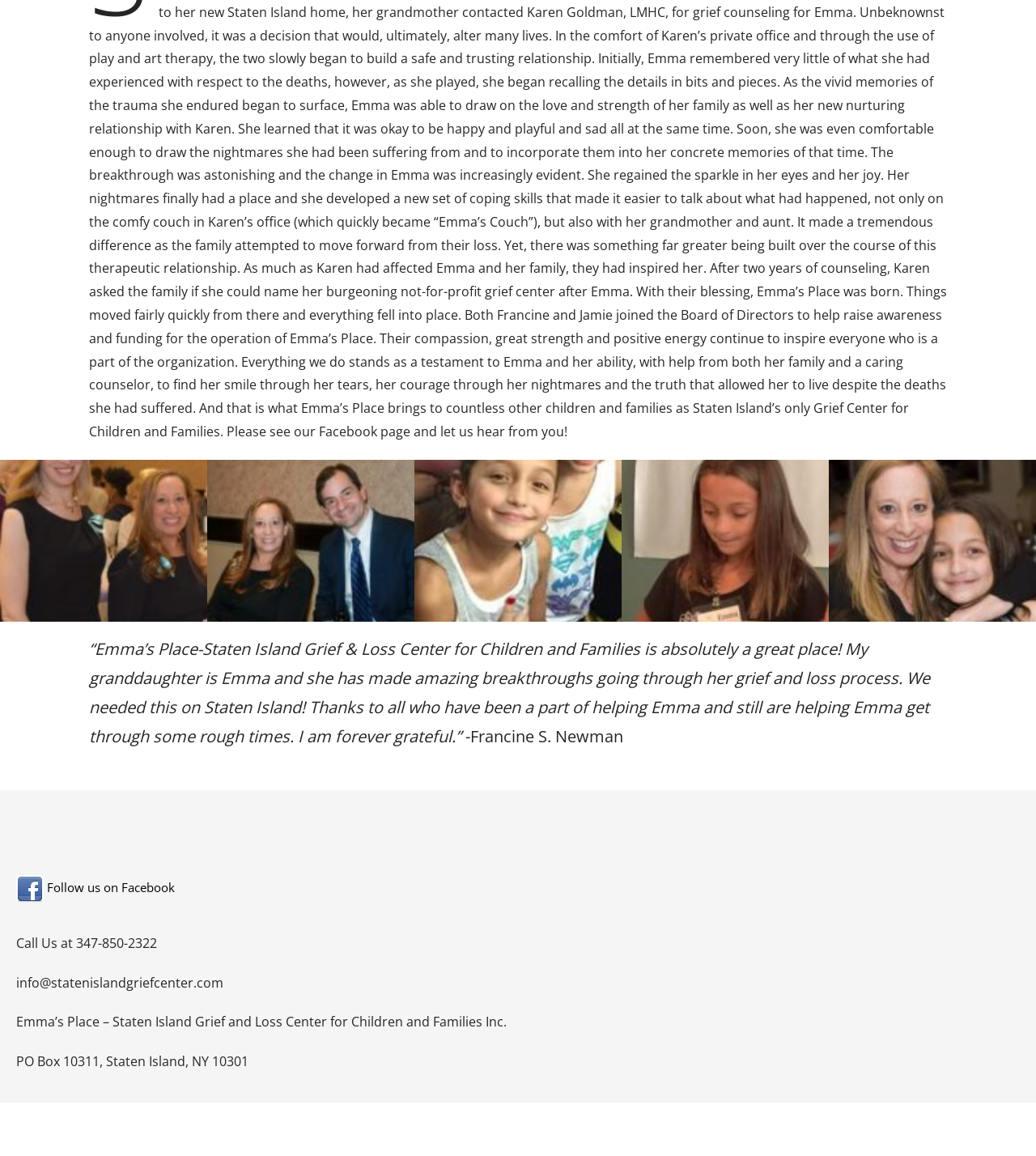Given the element description Follow us on Facebook, identify the bounding box coordinates for the UI element on the webpage screenshot. The format should be (top-left x, top-left y, bottom-right x, bottom-right y), with values between 0 and 1.

[0.016, 0.76, 0.169, 0.774]